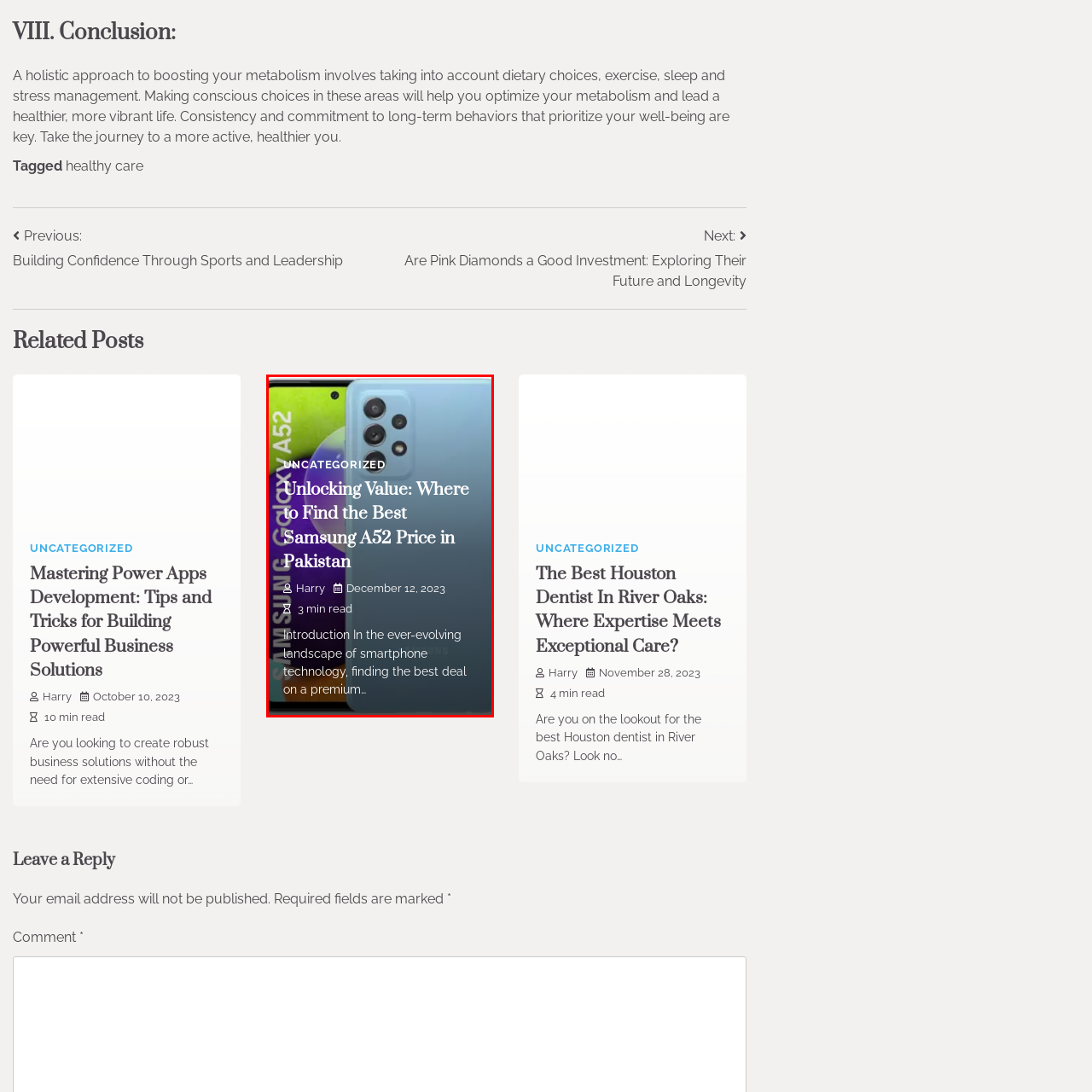Describe the contents of the image that is surrounded by the red box in a detailed manner.

This image features a promotional graphic for a blog post titled "Unlocking Value: Where to Find the Best Samsung A52 Price in Pakistan." The post is categorized as "UNCATEGORIZED" and was authored by Harry, published on December 12, 2023. The content is marked as a 3-minute read, providing an introduction about navigating the fluctuating smartphone market to secure the best deal on the Samsung A52. The image prominently displays the Samsung Galaxy A52, highlighting its design and features, aiming to attract readers interested in smartphone technology and purchasing options.